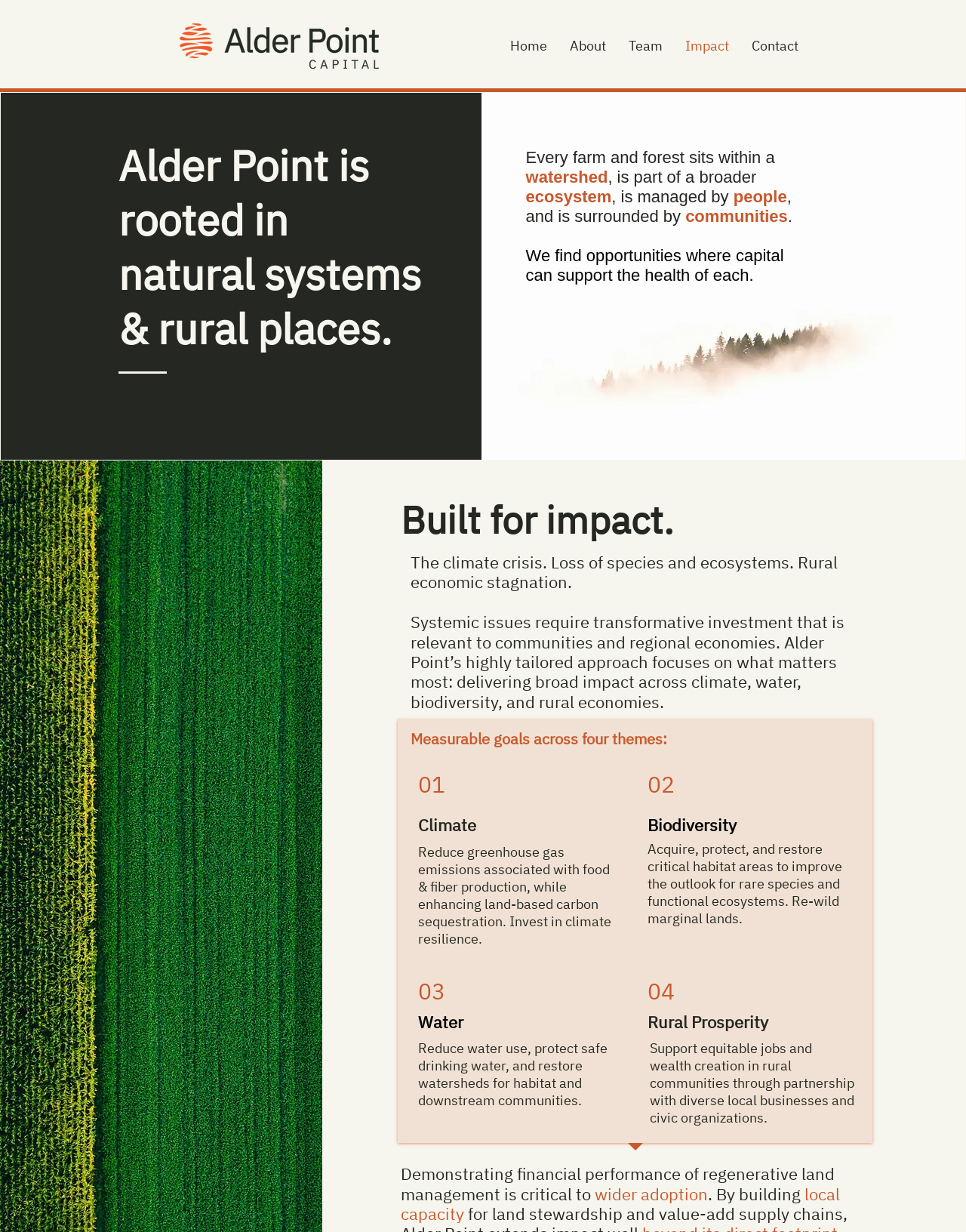Present a detailed account of what is displayed on the webpage.

The webpage is about Alder Point Capital, a company focused on natural systems and rural places. At the top left corner, there is a logo of Alder Point Capital. Below the logo, there is a navigation menu with links to "Home", "About", "Team", "Impact", and "Contact". 

To the right of the navigation menu, there is a heading that reads "Alder Point is rooted in natural systems & rural places." Below this heading, there are several paragraphs of text that explain the company's approach to investing in natural systems and rural places. The text is divided into several sections, each with a heading and a few sentences of description.

Below these paragraphs, there is a section with a heading "Built for impact." This section has four subheadings: "Climate", "Biodiversity", "Water", and "Rural Prosperity". Each subheading has a brief description of the company's goals and approach in that area. 

To the right of the "Built for impact" section, there is a section with a heading that lists the challenges the company is addressing, including the climate crisis, loss of species and ecosystems, and rural economic stagnation. Below this heading, there is a paragraph of text that explains the company's approach to addressing these challenges.

At the bottom of the page, there is a section with a heading that mentions measurable goals across four themes, and a paragraph of text that explains the importance of demonstrating financial performance and building local capacity.